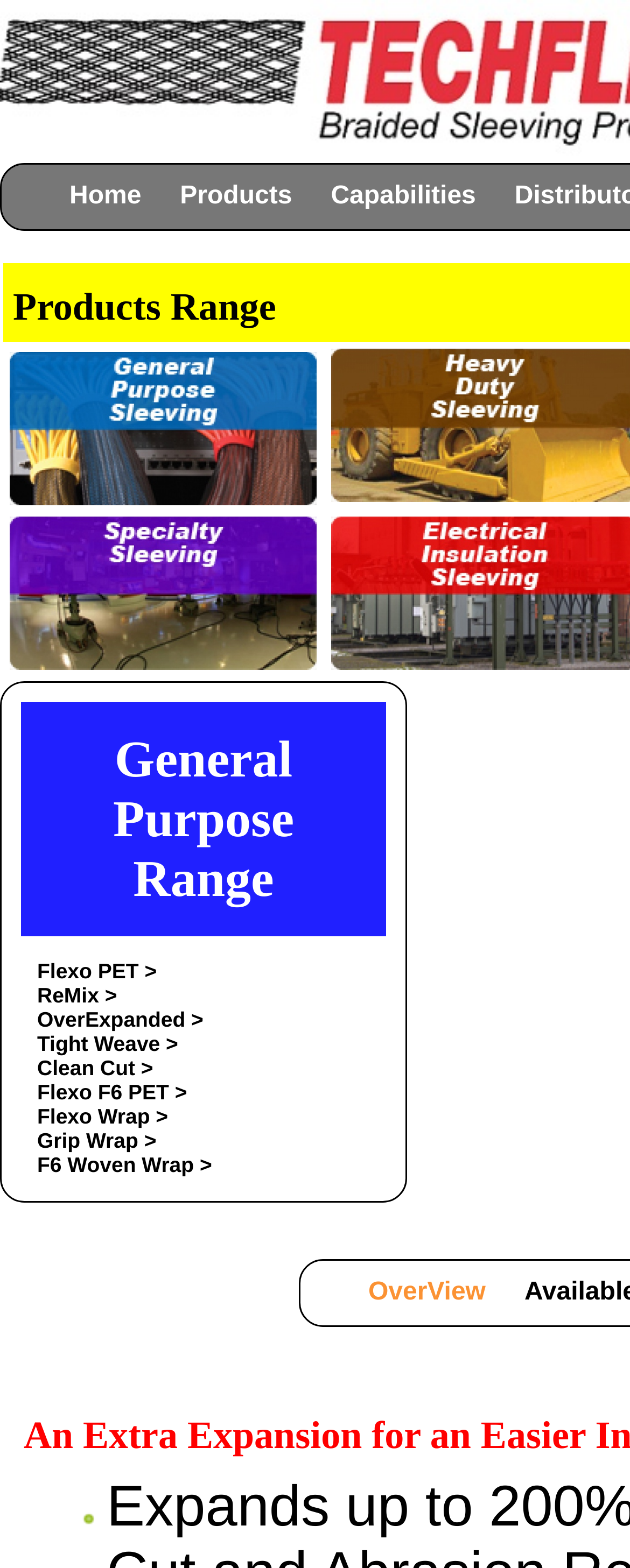What is the first link on the top navigation bar?
Answer with a single word or short phrase according to what you see in the image.

Home